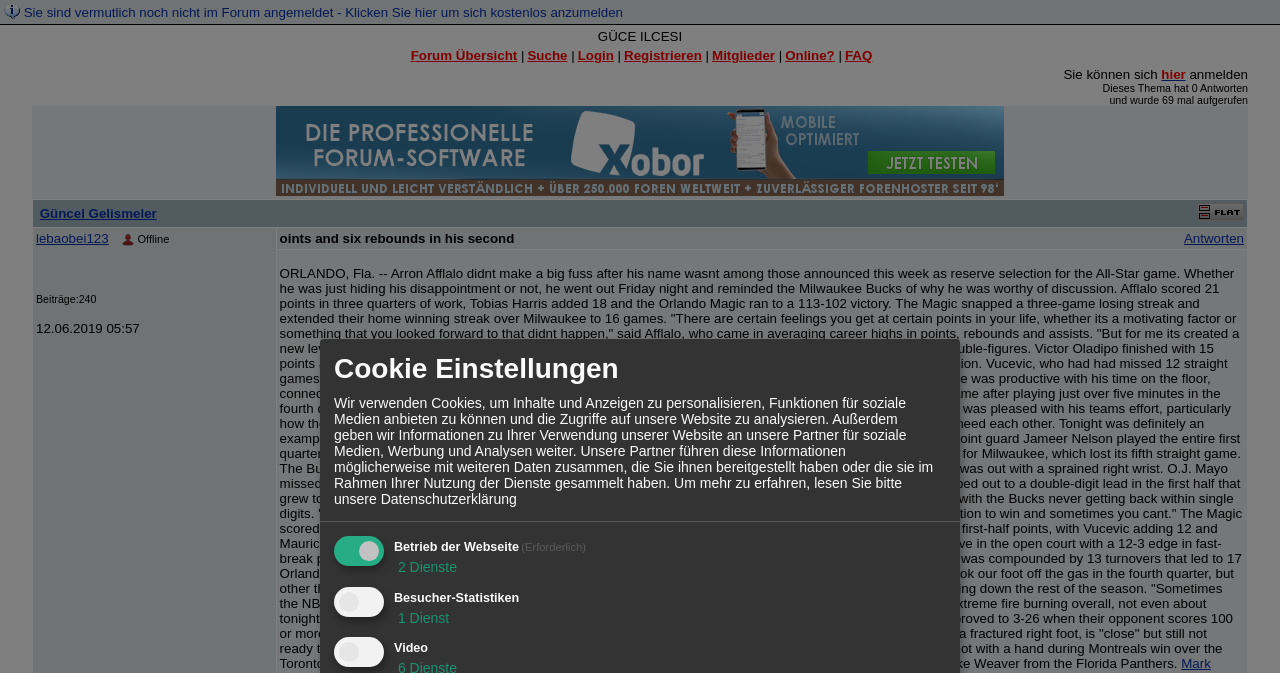What is the username of the offline user?
Kindly give a detailed and elaborate answer to the question.

I found the answer by looking at the layout table cell with the content 'lebaobei123 Offline' which indicates the username of the offline user.